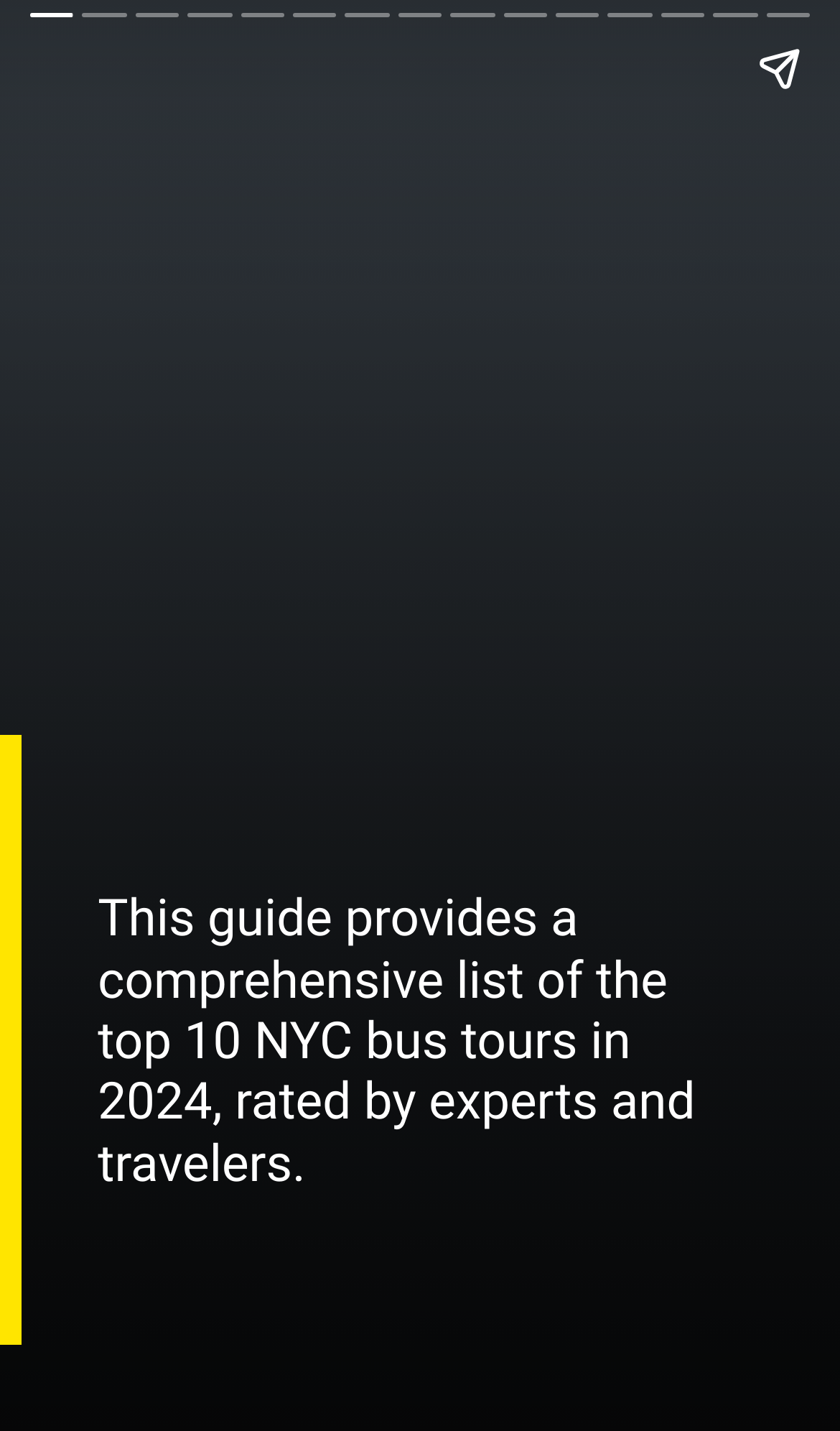Identify and provide the main heading of the webpage.

Top 10 Best NYC Bus Tours Picked by Experts